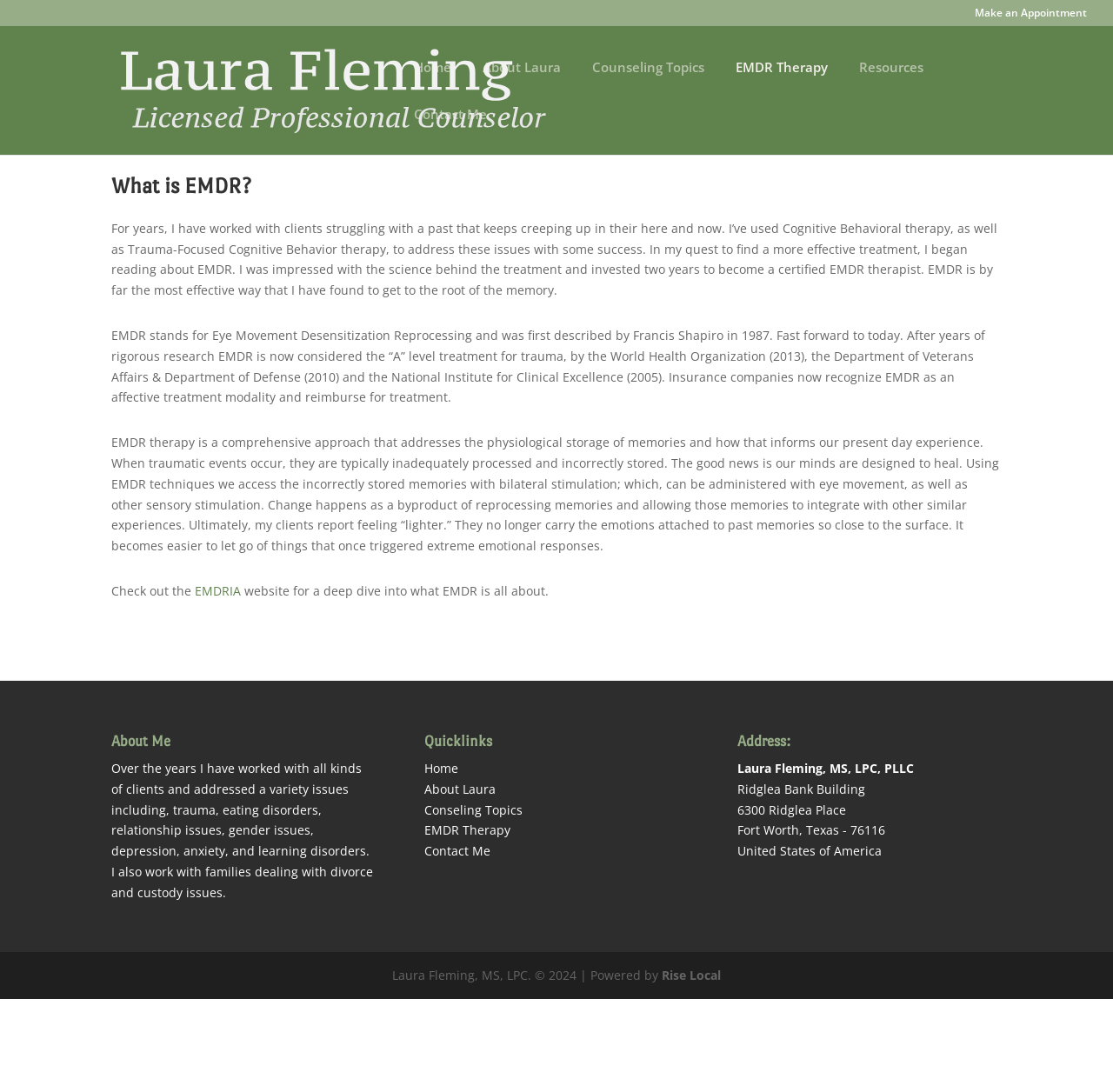Please provide a brief answer to the question using only one word or phrase: 
What is the purpose of EMDR therapy?

To reprocess memories